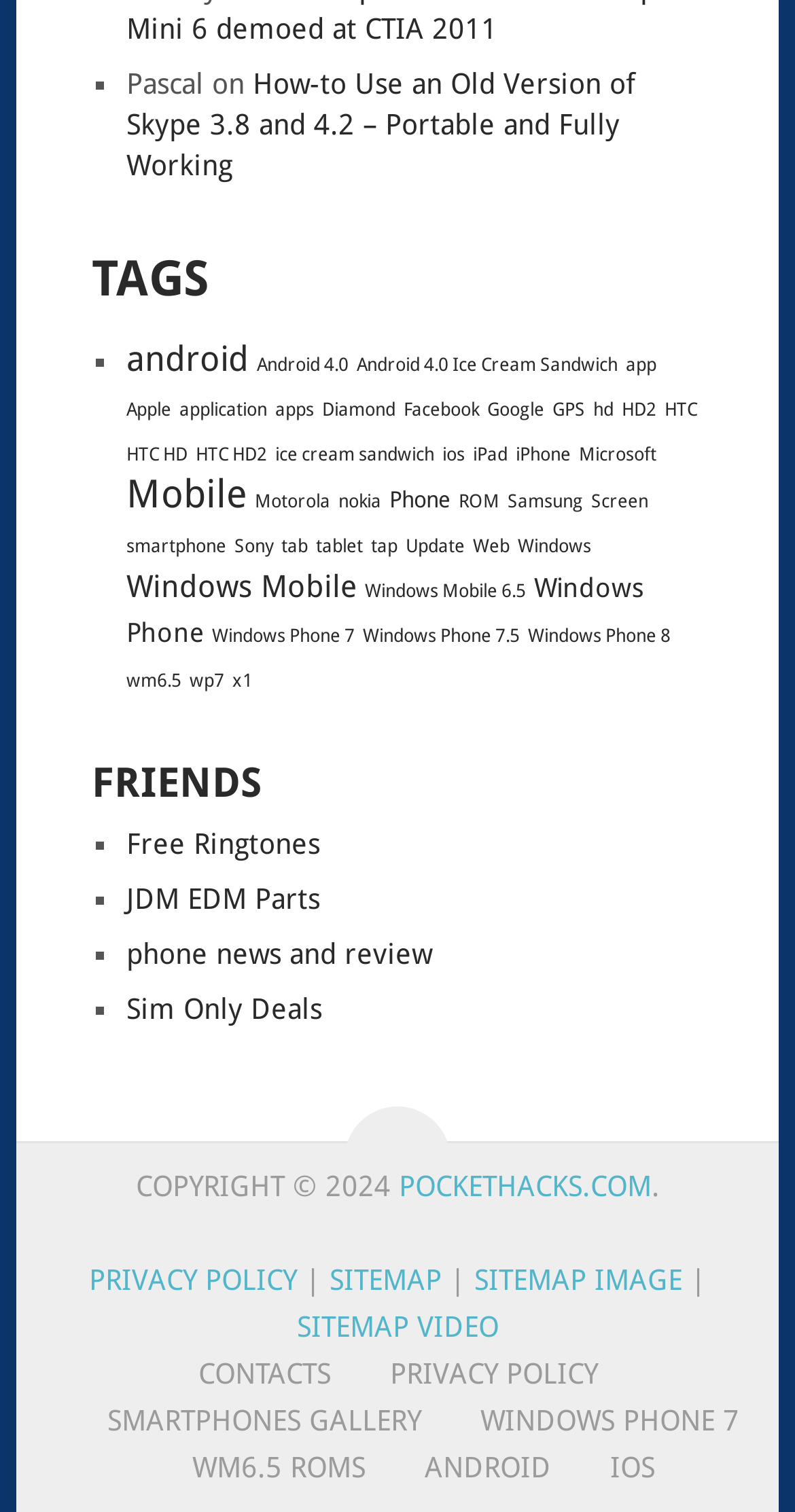Please find the bounding box coordinates of the clickable region needed to complete the following instruction: "Read the 'PRIVACY POLICY'". The bounding box coordinates must consist of four float numbers between 0 and 1, i.e., [left, top, right, bottom].

[0.112, 0.836, 0.384, 0.858]